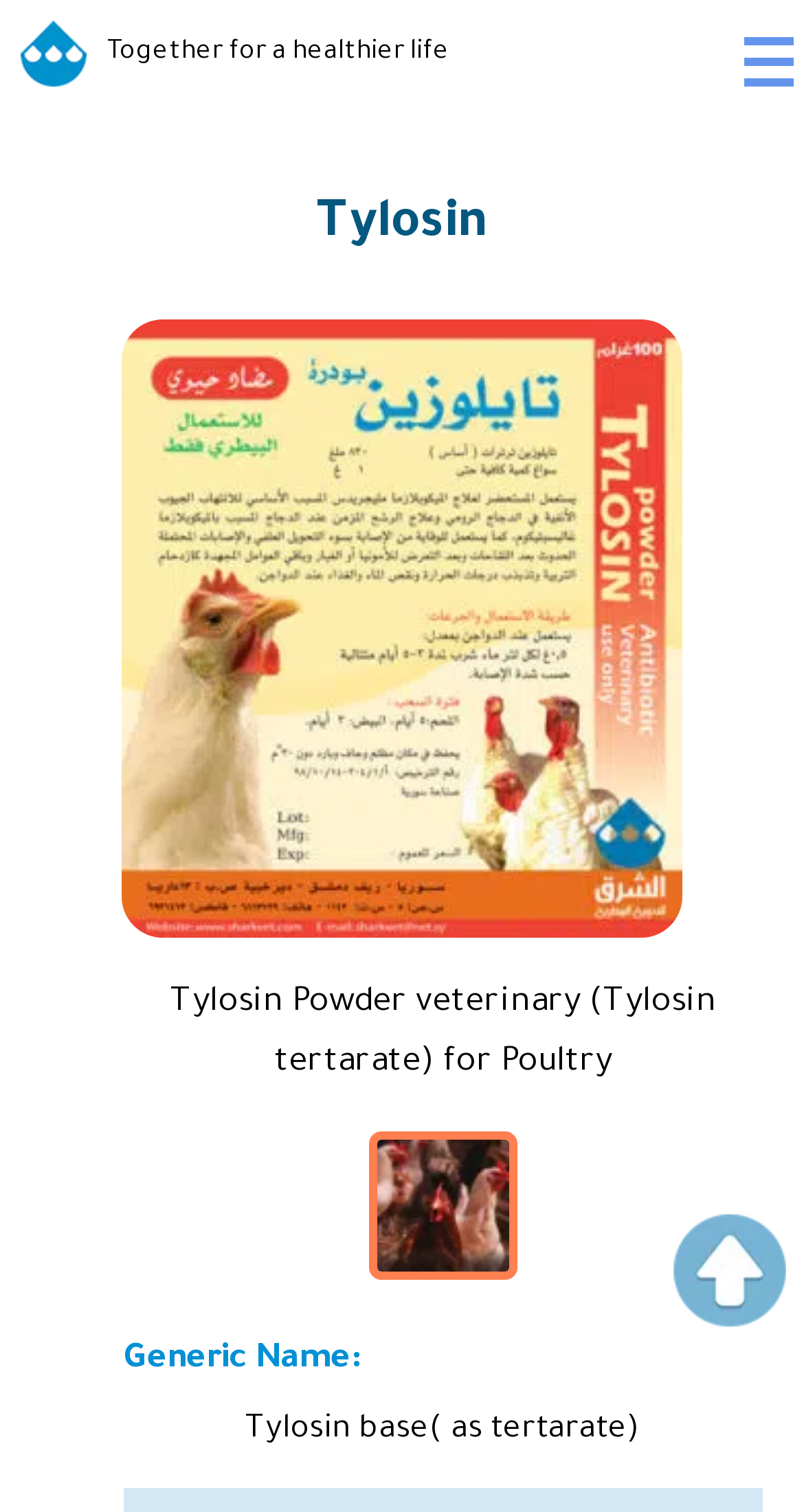What is the generic name of the product?
Analyze the screenshot and provide a detailed answer to the question.

The generic name is mentioned in the static text element below the heading 'Generic Name:', which is located near the bottom of the webpage.